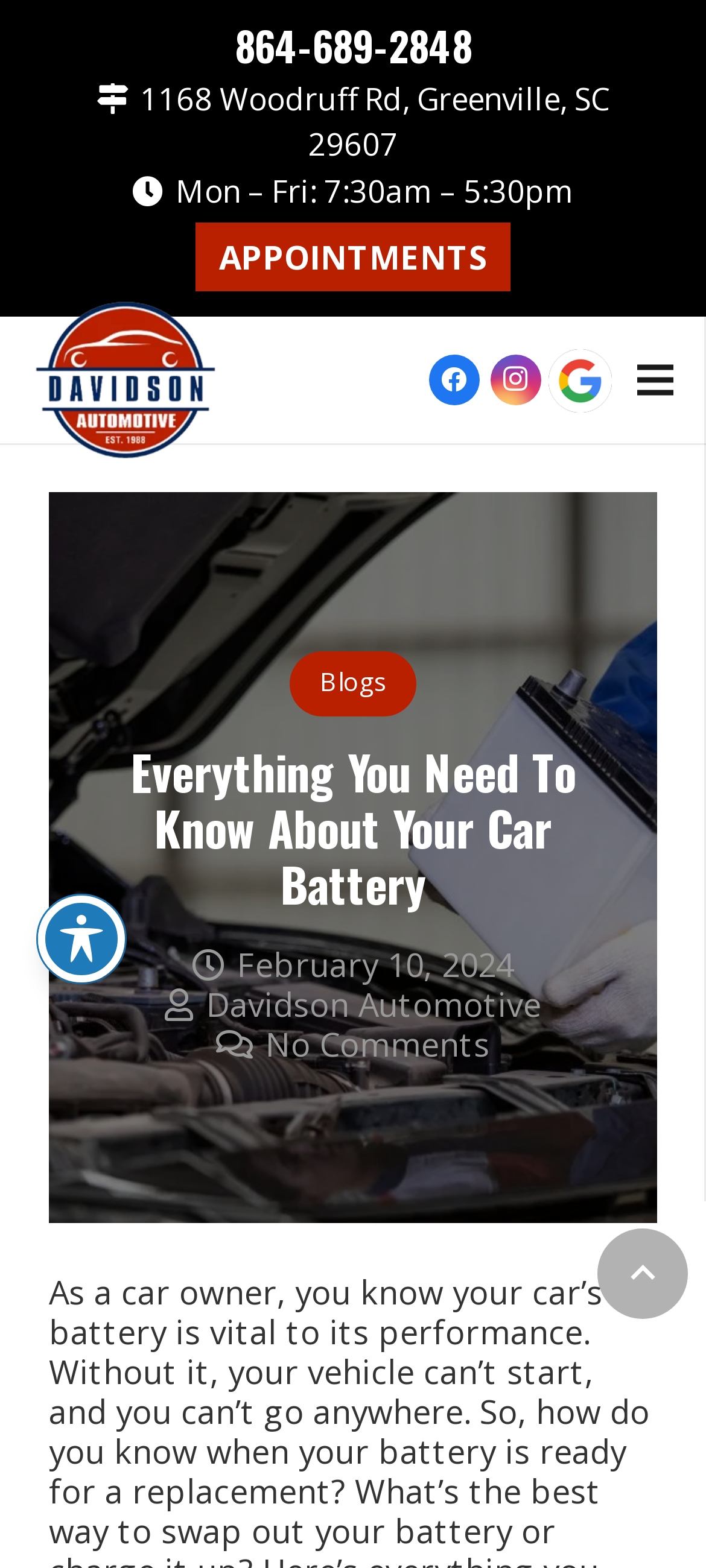Explain the webpage in detail, including its primary components.

The webpage is about car batteries and is titled "Everything You Need To Know About Your Car Battery - Davidson Automotive". At the top left, there is a logo and a phone number "864-689-2848" with an address "1168 Woodruff Rd, Greenville, SC 29607" next to it. Below the address, there is a line indicating the business hours "Mon – Fri: 7:30am – 5:30pm" and an "APPOINTMENTS" button.

On the top right, there are social media links to Facebook, Instagram, and a link to review the business on Google. Next to these links, there is a "Menu" button. 

Below the top section, there is a large image that takes up most of the width of the page. Above the image, there is a "Blogs" link. The main heading "Everything You Need To Know About Your Car Battery" is centered above the image. 

To the right of the heading, there is a time stamp "February 10, 2024" and a link to "Davidson Automotive". Below the time stamp, there is a "No Comments" link. 

At the very bottom of the page, there is a "Back to top" button with an upward arrow icon. On the top left of the page, there is a "Toggle Accessibility Toolbar" button with an icon.